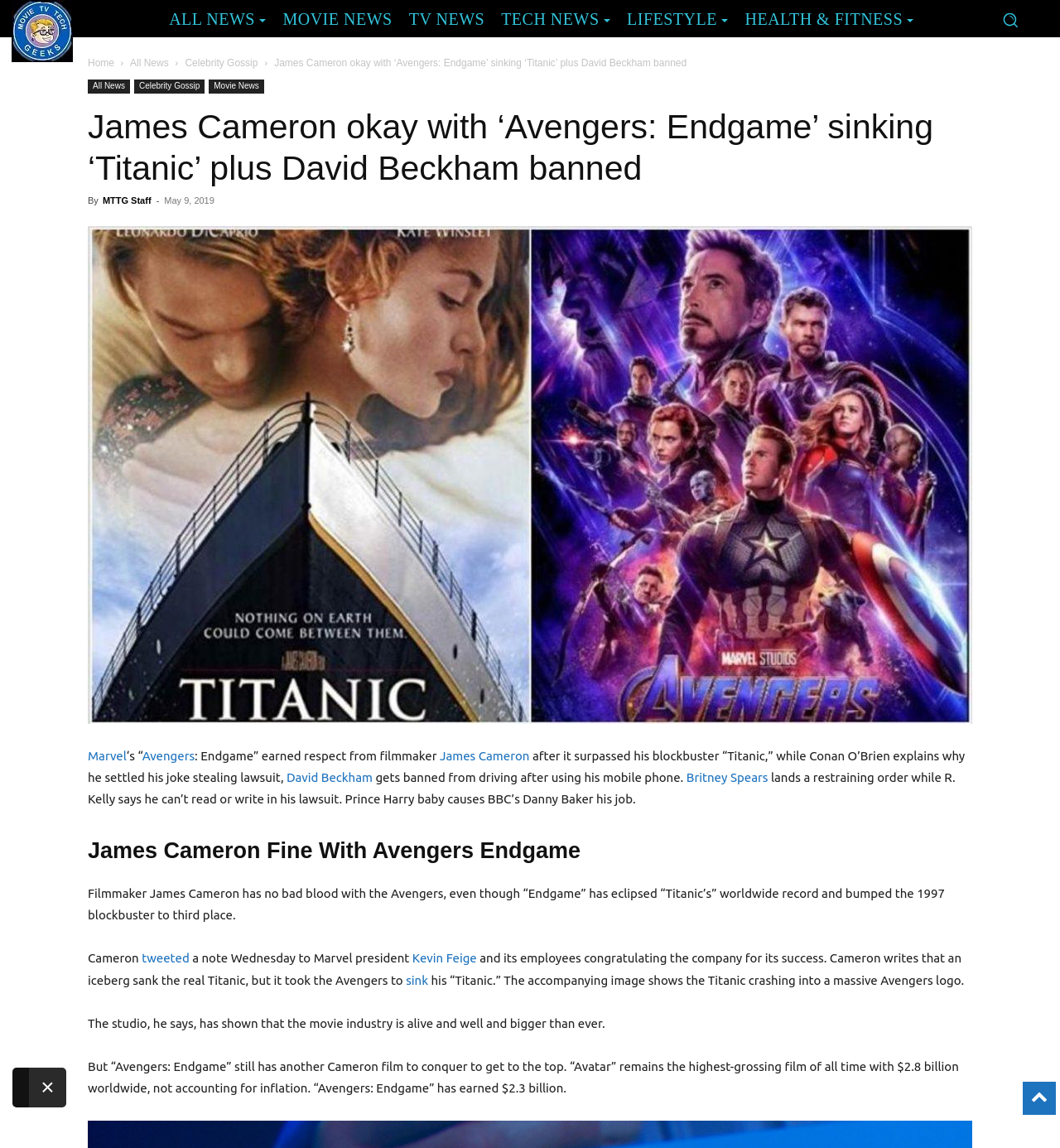Use one word or a short phrase to answer the question provided: 
Who is the author of the article?

MTTG Staff